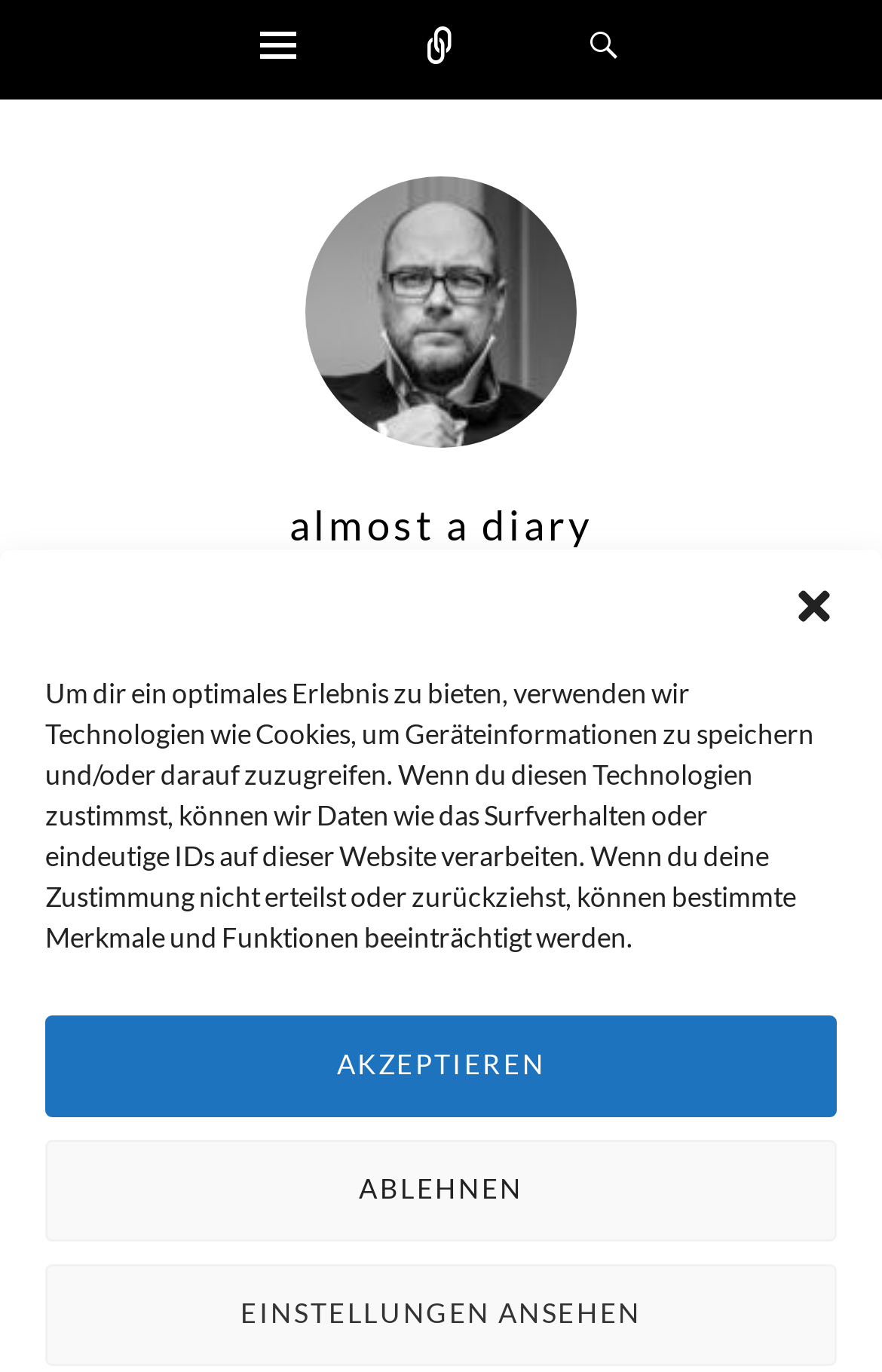Highlight the bounding box coordinates of the region I should click on to meet the following instruction: "go to widgets".

[0.223, 0.008, 0.408, 0.064]